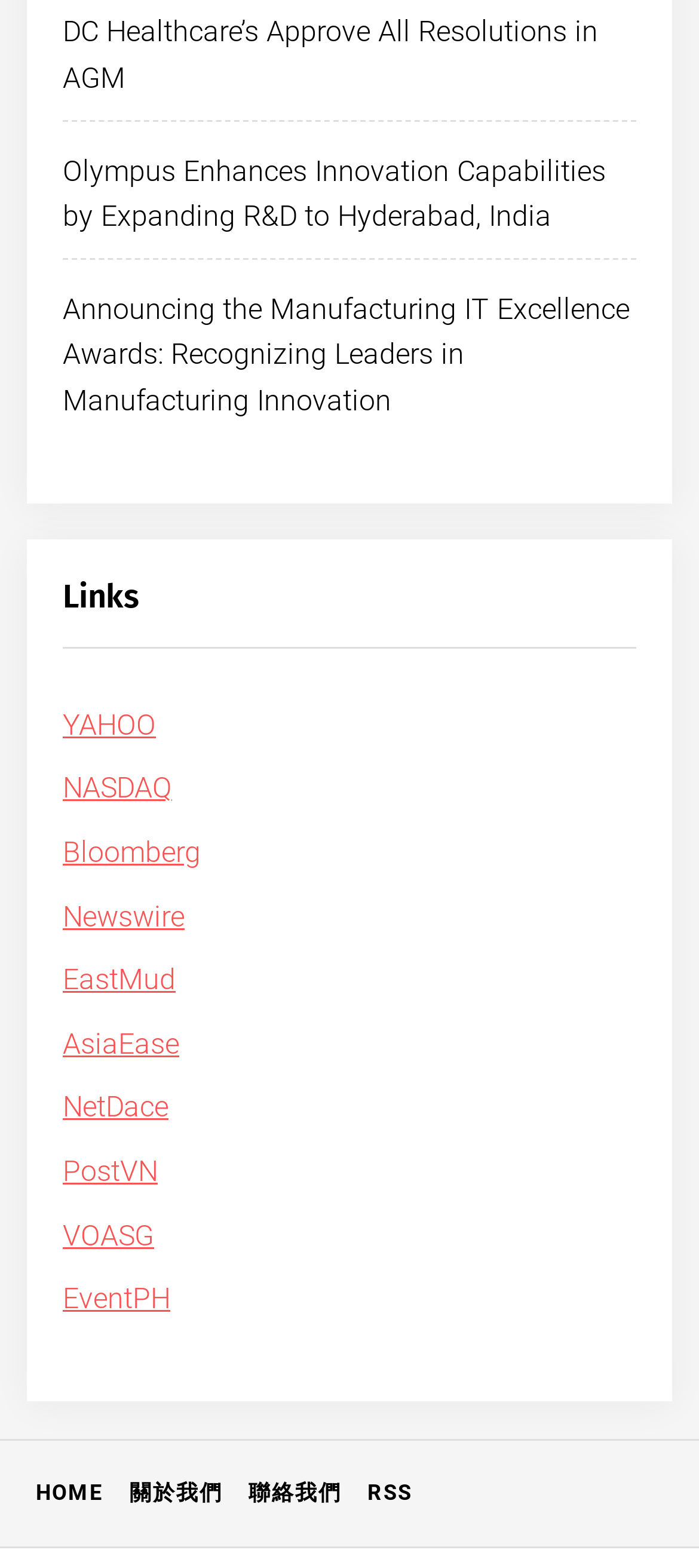Pinpoint the bounding box coordinates of the clickable element needed to complete the instruction: "Visit YAHOO website". The coordinates should be provided as four float numbers between 0 and 1: [left, top, right, bottom].

[0.09, 0.451, 0.223, 0.473]